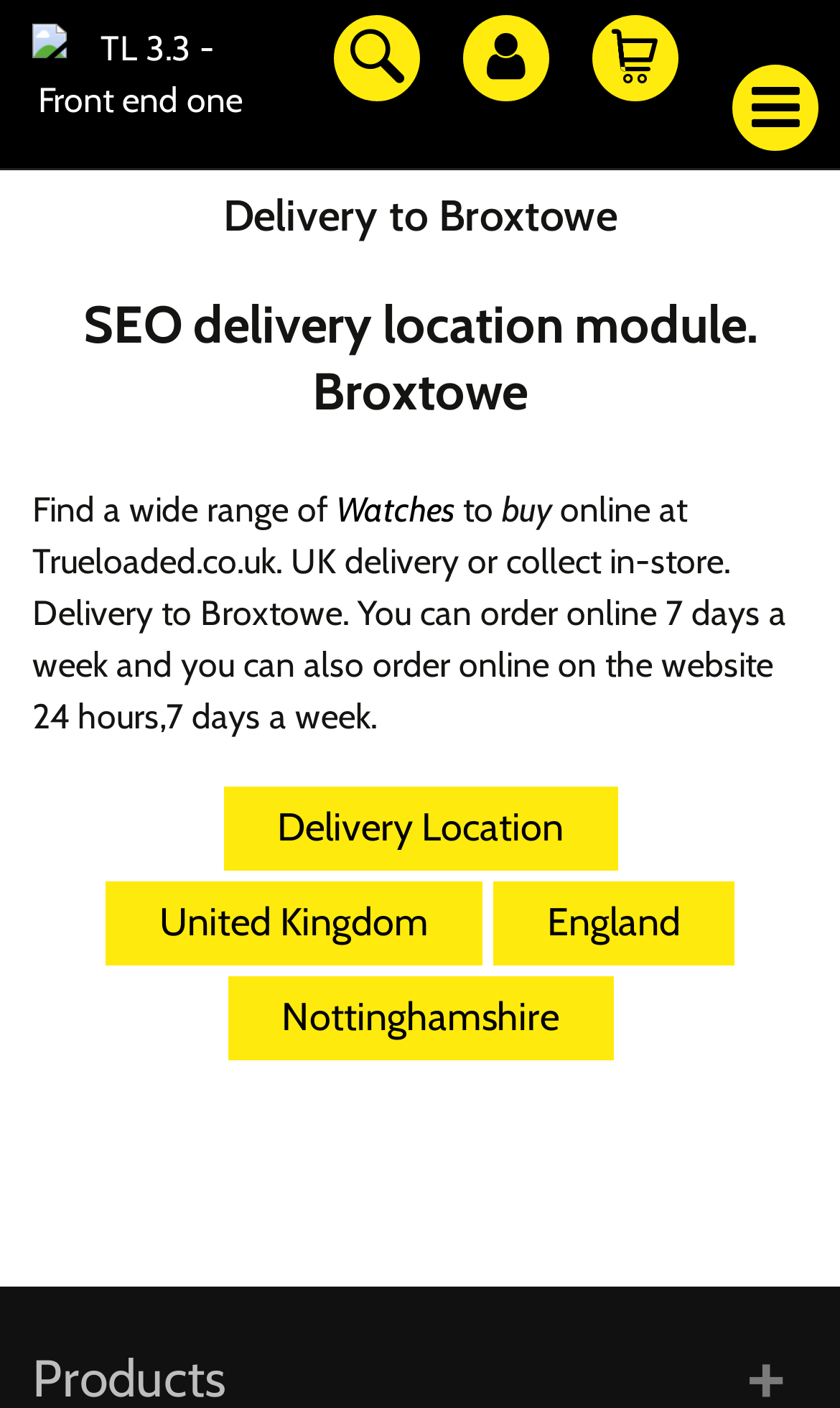Refer to the element description Shopping Cart 0 items $0.00 and identify the corresponding bounding box in the screenshot. Format the coordinates as (top-left x, top-left y, bottom-right x, bottom-right y) with values in the range of 0 to 1.

[0.679, 0.011, 0.833, 0.072]